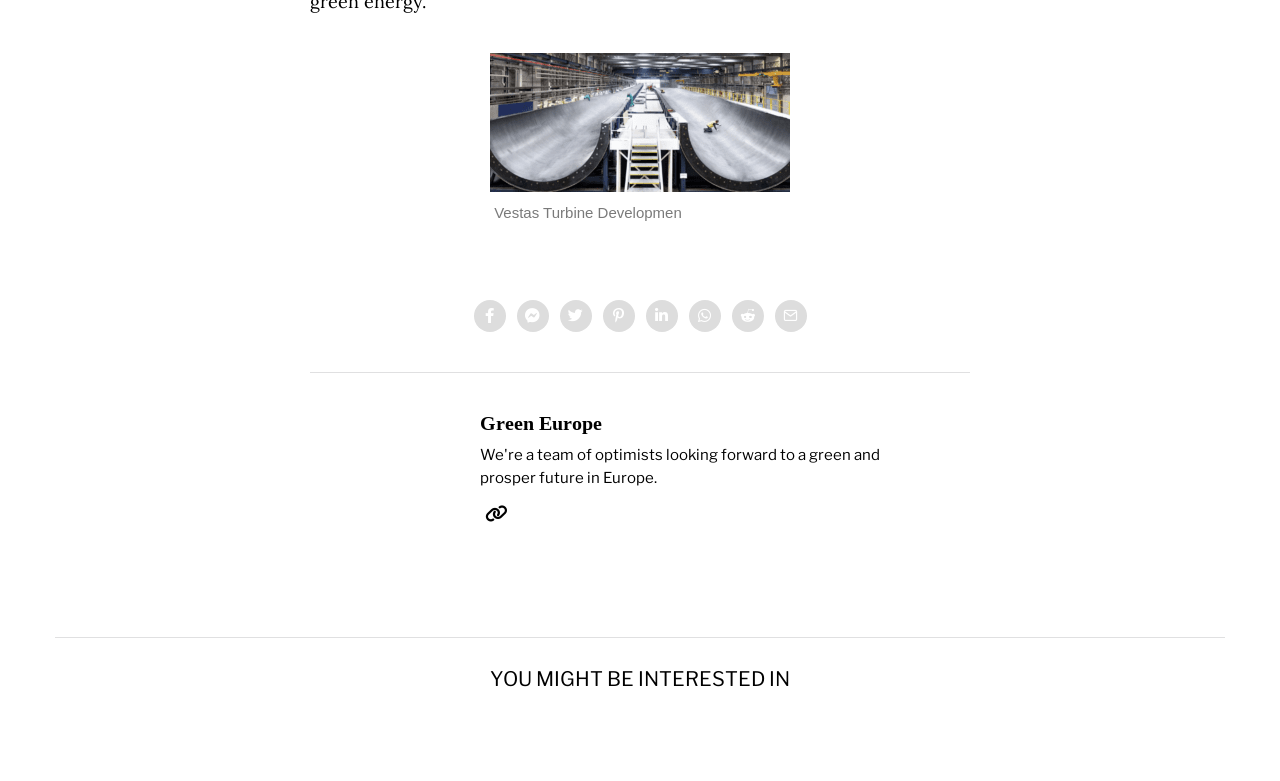Find the bounding box coordinates of the clickable region needed to perform the following instruction: "Read more about fixing Nokia 210 Hang on Logo Issue". The coordinates should be provided as four float numbers between 0 and 1, i.e., [left, top, right, bottom].

None